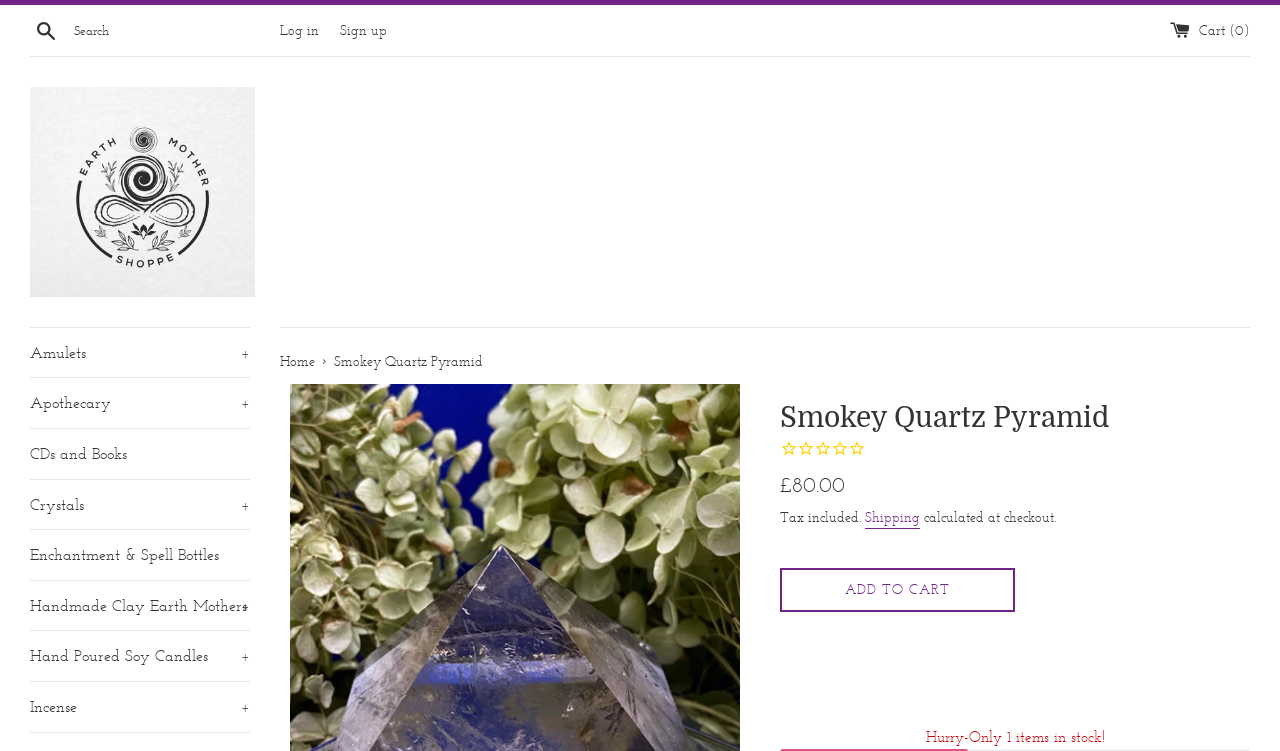Write an elaborate caption that captures the essence of the webpage.

The webpage is an e-commerce page for a product called "Smokey Quartz Pyramid" on the "Earth Mother Shoppe" website. At the top left, there is a search bar with a search button and a search box. Next to the search bar, there are links to "Log in" and "Sign up". On the top right, there is a link to the shopping cart, which is currently empty.

Below the top navigation, there is a horizontal separator line. Underneath, there is a logo image of "Earth mother shoppe" with a link to the homepage. Below the logo, there are several navigation buttons and links, including "Amulets", "Apothecary", "CDs and Books", "Crystals", "Enchantment & Spell Bottles", "Handmade Clay Earth Mothers", "Hand Poured Soy Candles", and "Incense". These buttons and links are arranged vertically, with a horizontal separator line in between.

The main content of the page is dedicated to the product "Smokey Quartz Pyramid". There is a heading with the product name, followed by a rating section with 0 reviews. Below the rating, there is a section displaying the regular price of £80.00, with a note that tax is included. There is also a link to "Shipping" and a note that the shipping cost will be calculated at checkout.

Underneath the pricing information, there is an "ADD TO CART" button. Finally, at the bottom of the page, there is a notice that only 1 item is in stock, urging the customer to hurry.